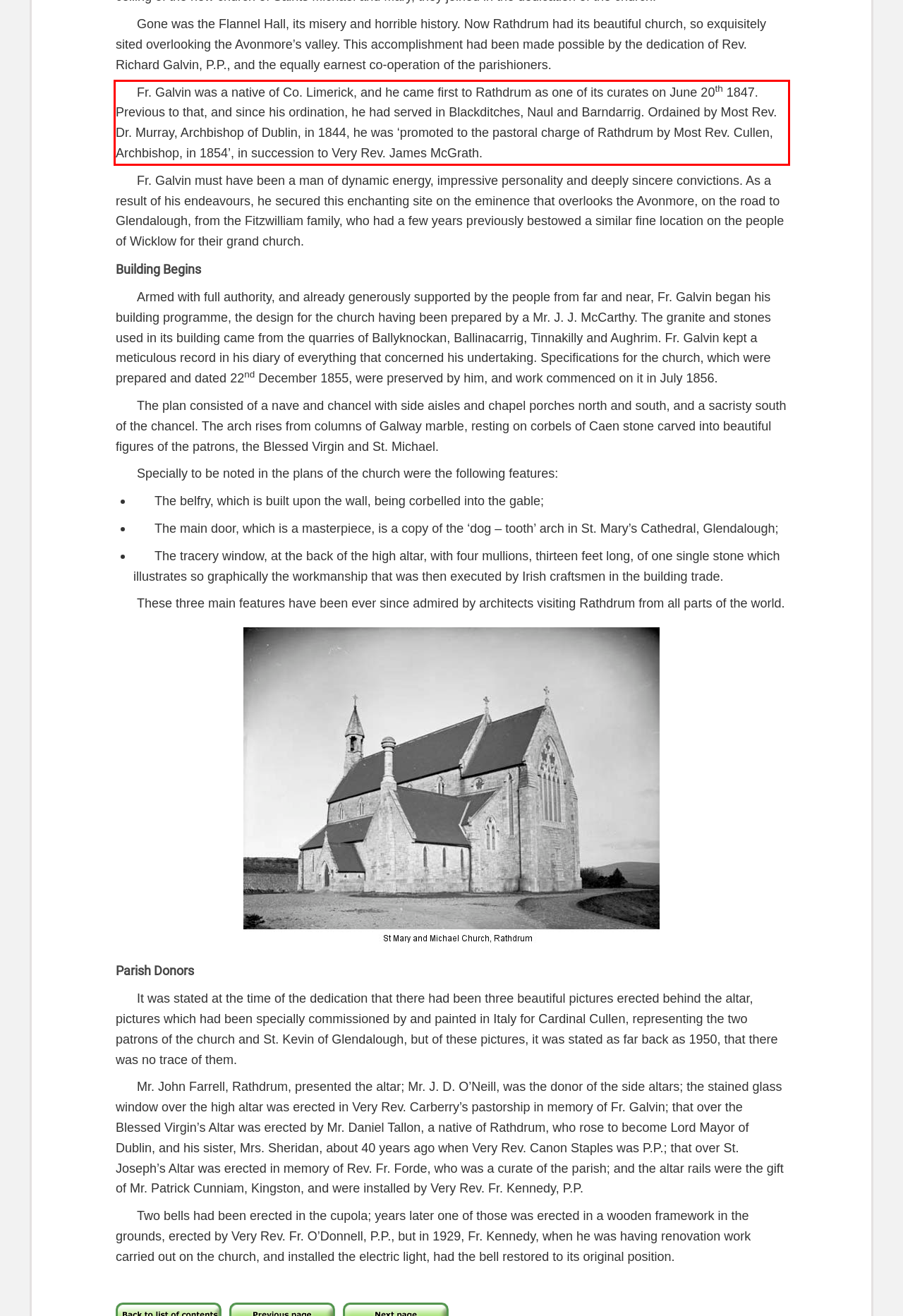Please analyze the provided webpage screenshot and perform OCR to extract the text content from the red rectangle bounding box.

Fr. Galvin was a native of Co. Limerick, and he came first to Rathdrum as one of its curates on June 20th 1847. Previous to that, and since his ordination, he had served in Blackditches, Naul and Barndarrig. Ordained by Most Rev. Dr. Murray, Archbishop of Dublin, in 1844, he was ‘promoted to the pastoral charge of Rathdrum by Most Rev. Cullen, Archbishop, in 1854’, in succession to Very Rev. James McGrath.